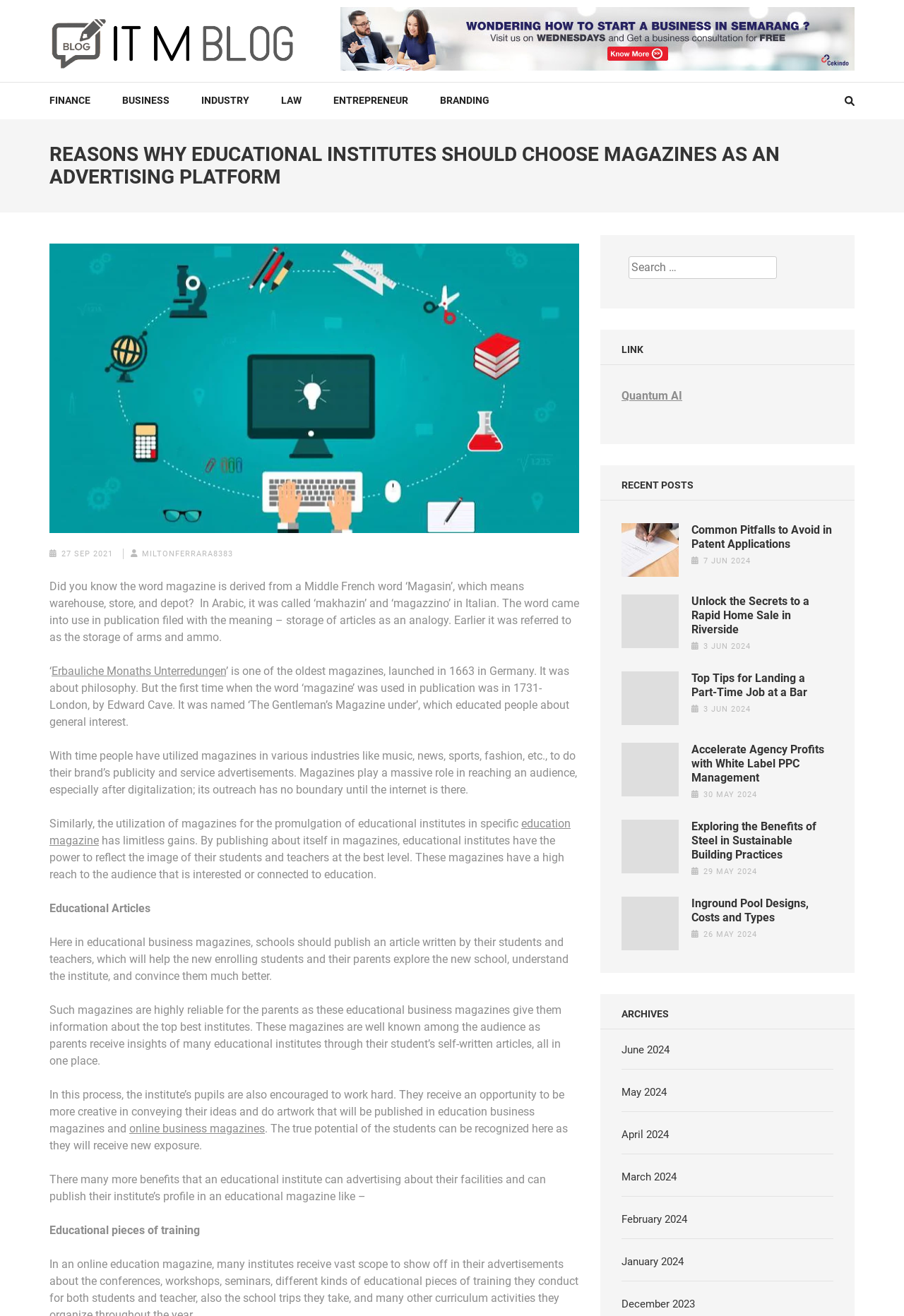Please study the image and answer the question comprehensively:
What type of articles should schools publish in educational business magazines?

The blog post suggests that schools should publish articles written by their students and teachers in educational business magazines, which will help new enrolling students and their parents explore the new school, understand the institute, and convince them much better.